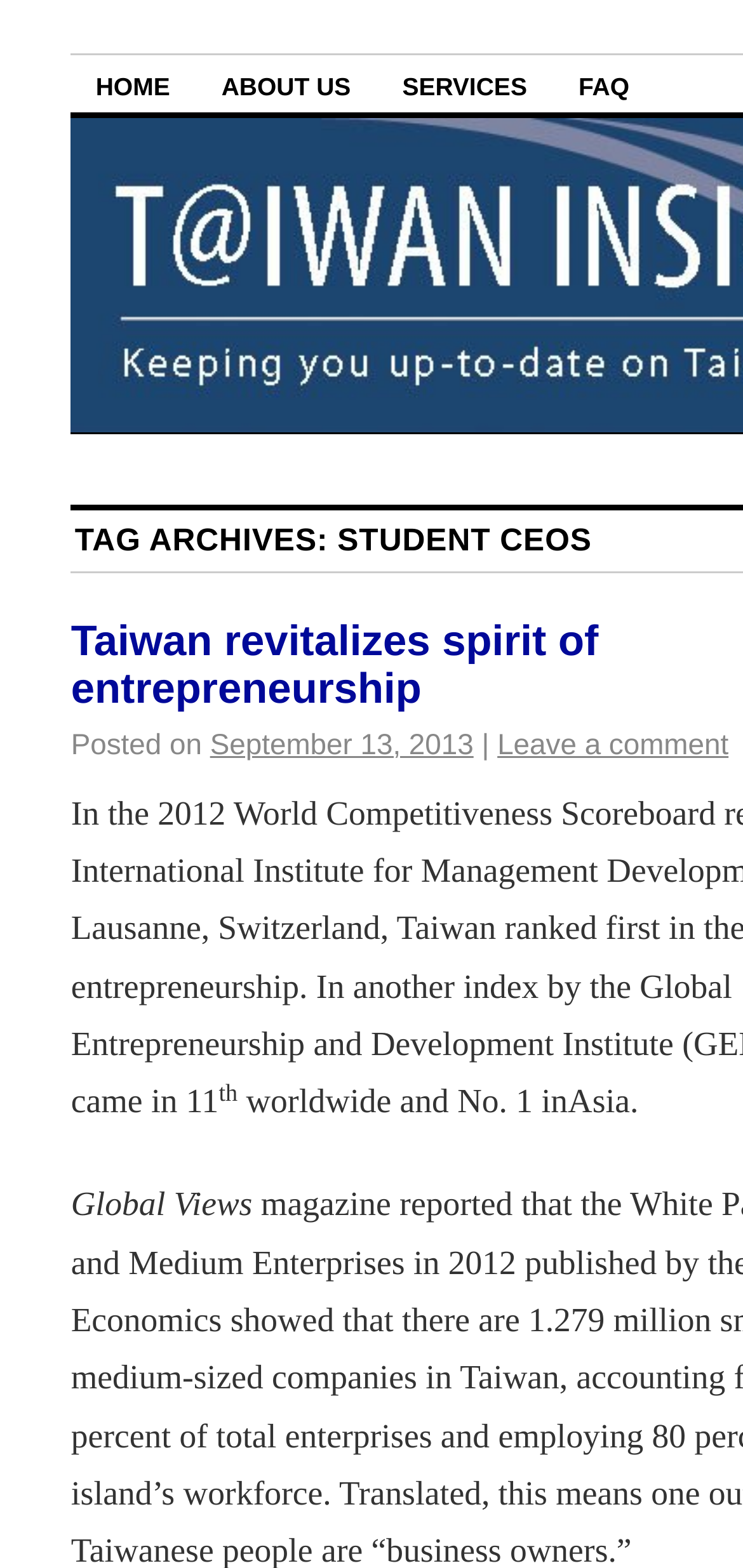Illustrate the webpage thoroughly, mentioning all important details.

The webpage is about student CEOs and Taiwan Insights. At the top, there is a navigation menu with four links: "HOME", "ABOUT US", "SERVICES", and "FAQ", aligned horizontally from left to right. 

Below the navigation menu, there is a prominent link "Taiwan revitalizes spirit of entrepreneurship" on the left side. To the right of this link, there is a section with the text "Posted on" followed by a link "September 13, 2013", and then a vertical line, and finally a link "Leave a comment". 

Further down, there is a superscript symbol, followed by a text "worldwide and No. 1 in Asia." This text is positioned slightly above the middle of the page. 

At the bottom of the page, there is a text "Global Views" located on the left side.